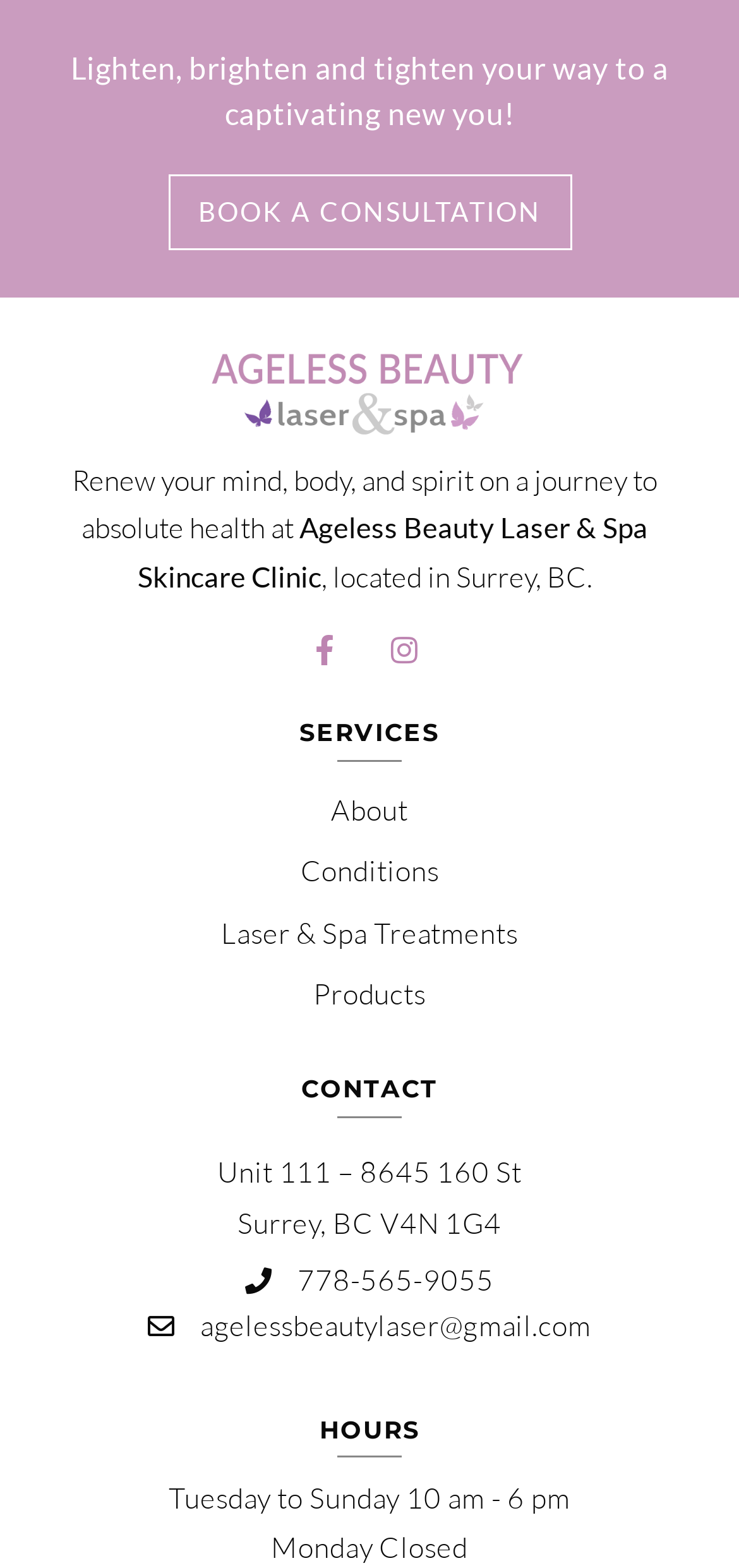Predict the bounding box of the UI element based on the description: "BOOK A CONSULTATION". The coordinates should be four float numbers between 0 and 1, formatted as [left, top, right, bottom].

[0.227, 0.111, 0.773, 0.159]